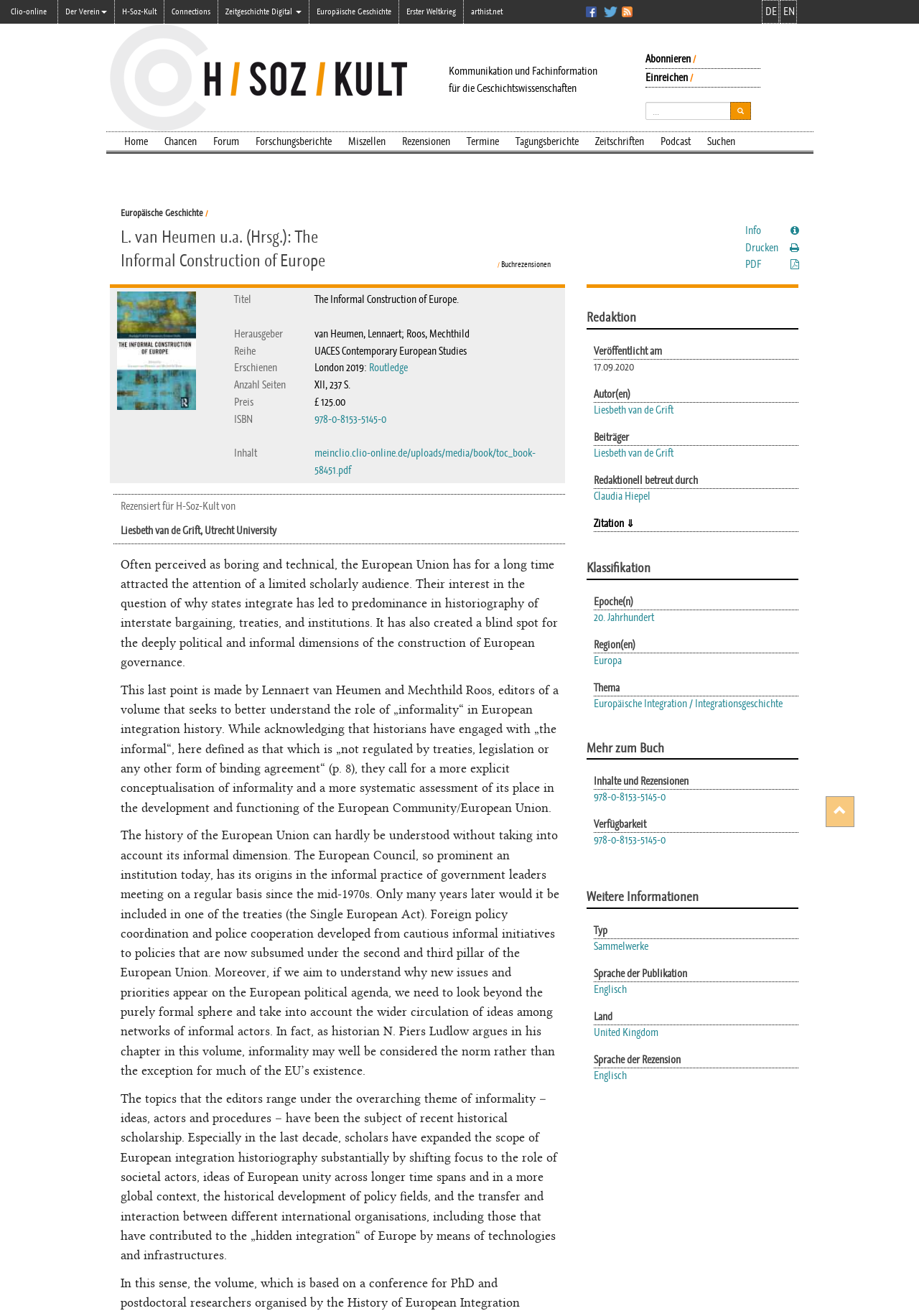Locate the bounding box coordinates of the element's region that should be clicked to carry out the following instruction: "Click on the 'Facebook' link". The coordinates need to be four float numbers between 0 and 1, i.e., [left, top, right, bottom].

[0.638, 0.002, 0.657, 0.015]